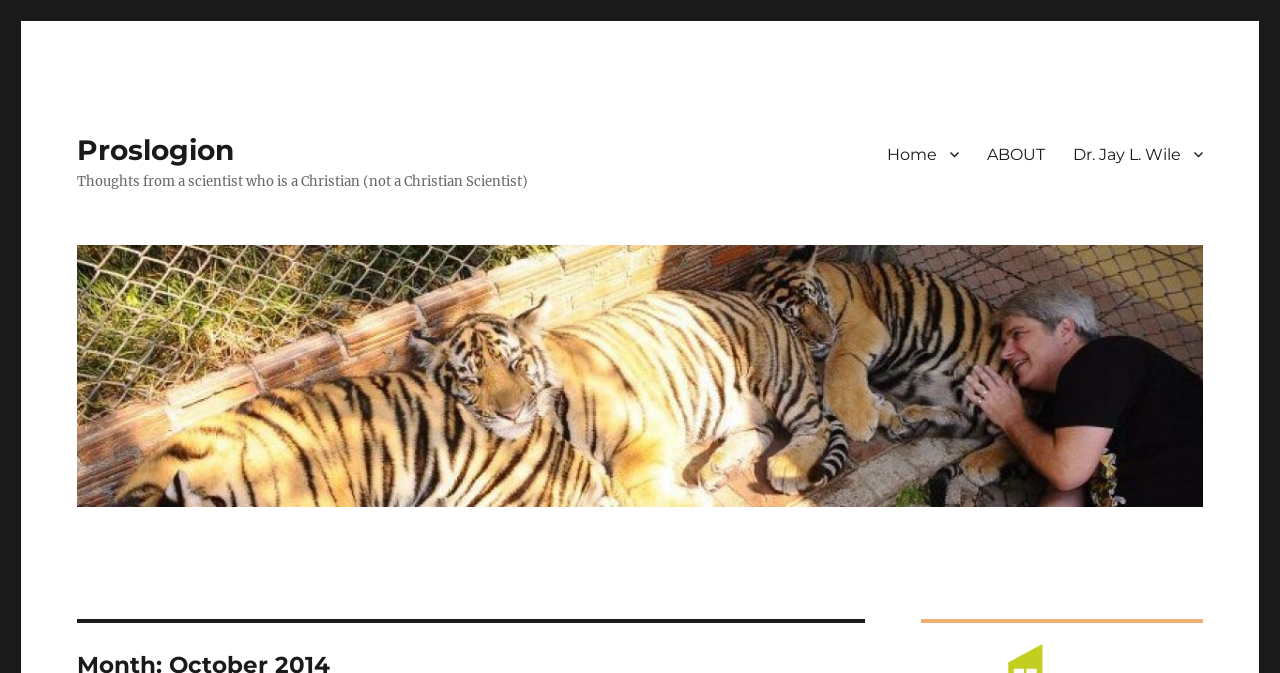Generate the text content of the main heading of the webpage.

Month: October 2014